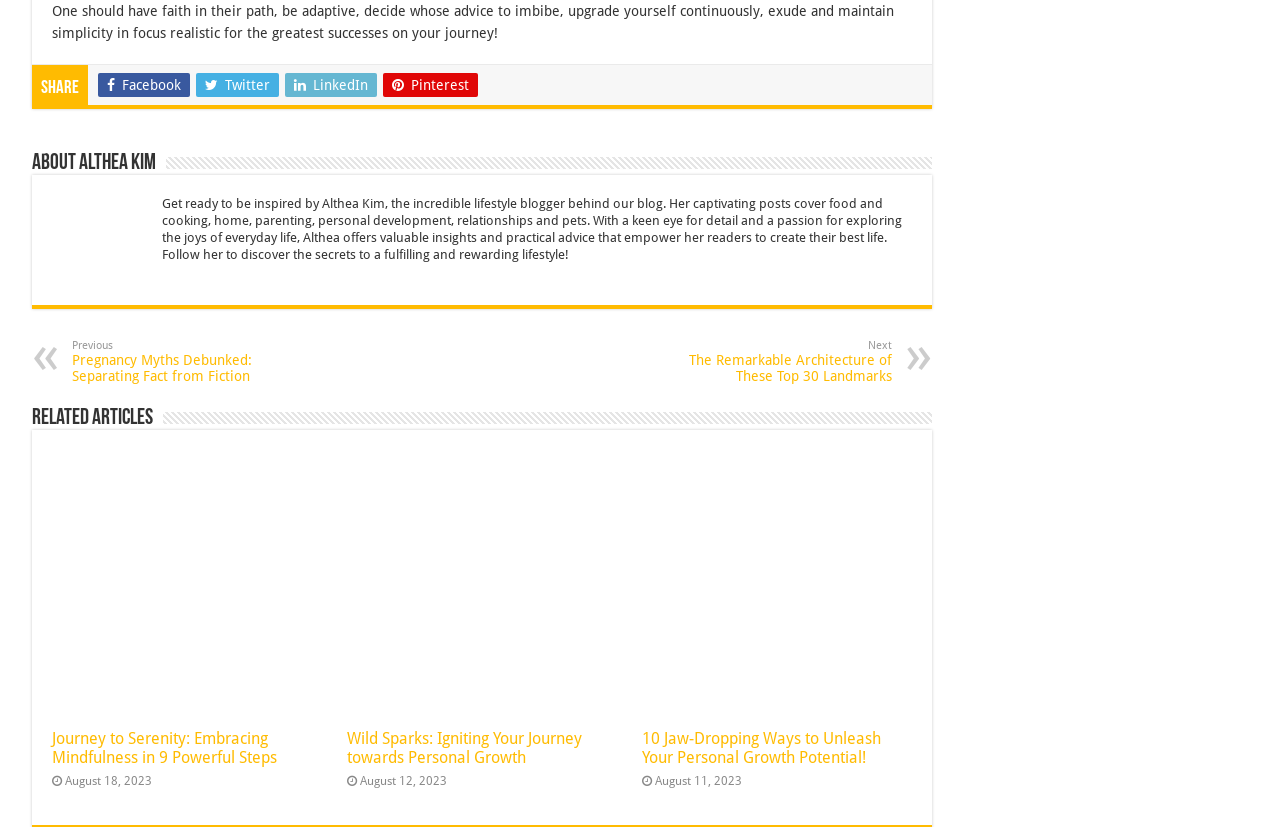Examine the image carefully and respond to the question with a detailed answer: 
What is the topic of the article 'Journey to Serenity: Embracing Mindfulness in 9 Powerful Steps'?

The answer can be inferred from the link 'mindfulness ' and the heading 'Journey to Serenity: Embracing Mindfulness in 9 Powerful Steps'.